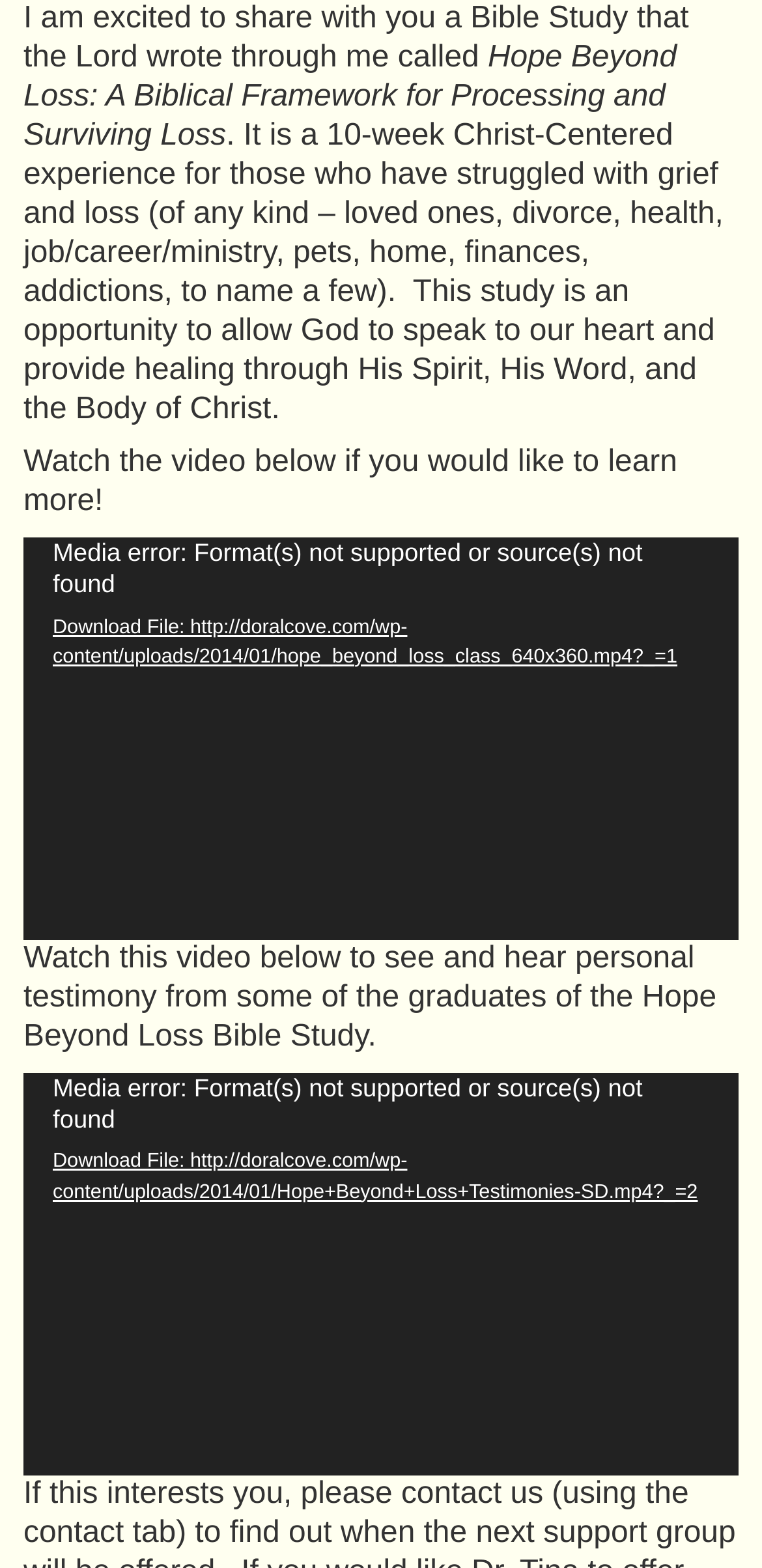Please provide a detailed answer to the question below based on the screenshot: 
What is the initial time displayed on the timer for the second video?

The initial time displayed on the timer for the second video is 00:00, as shown in the StaticText element with the text '00:00' inside the timer element.